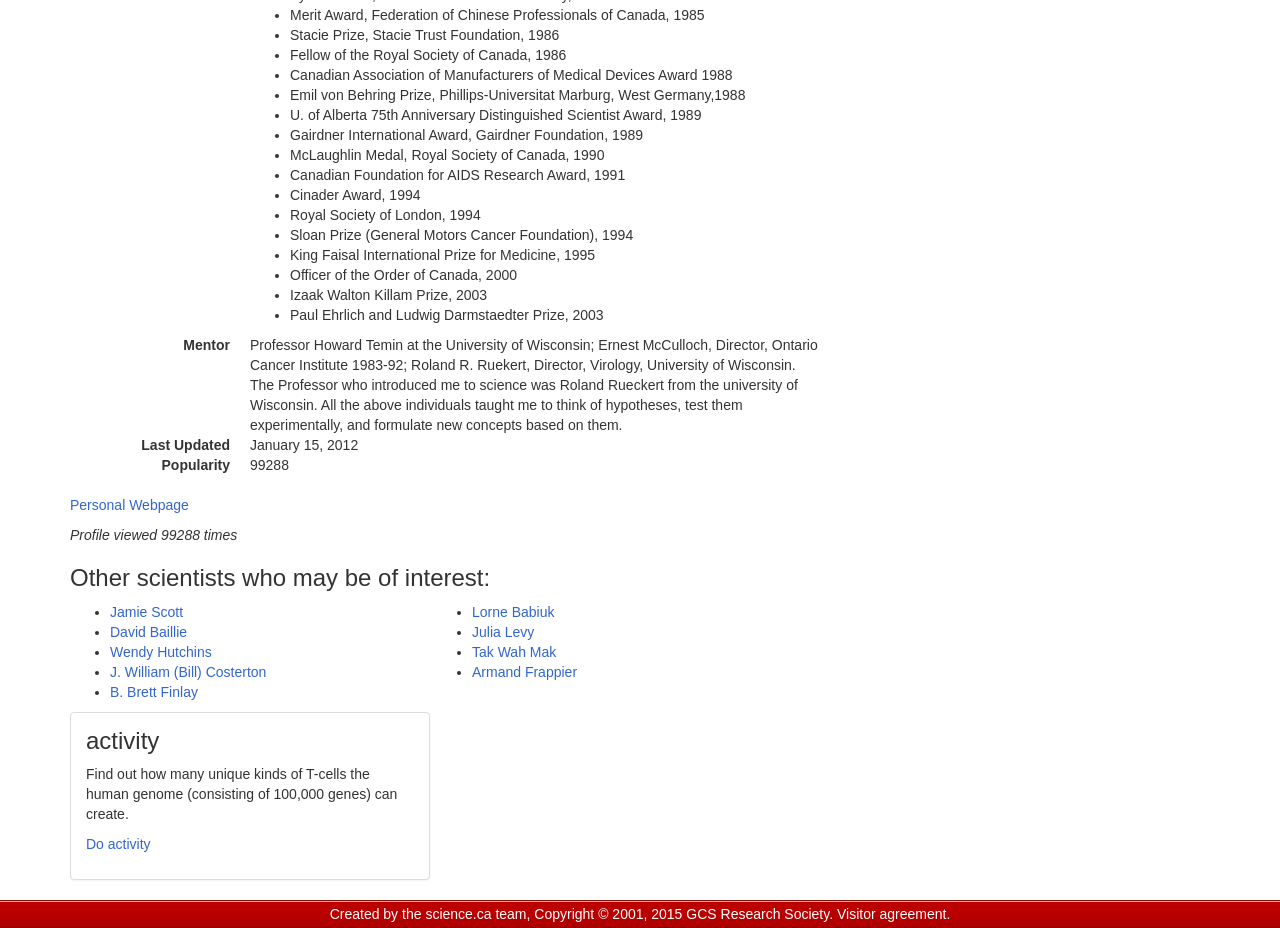Kindly respond to the following question with a single word or a brief phrase: 
Who is mentioned as the professor who introduced the person to science?

Roland Rueckert